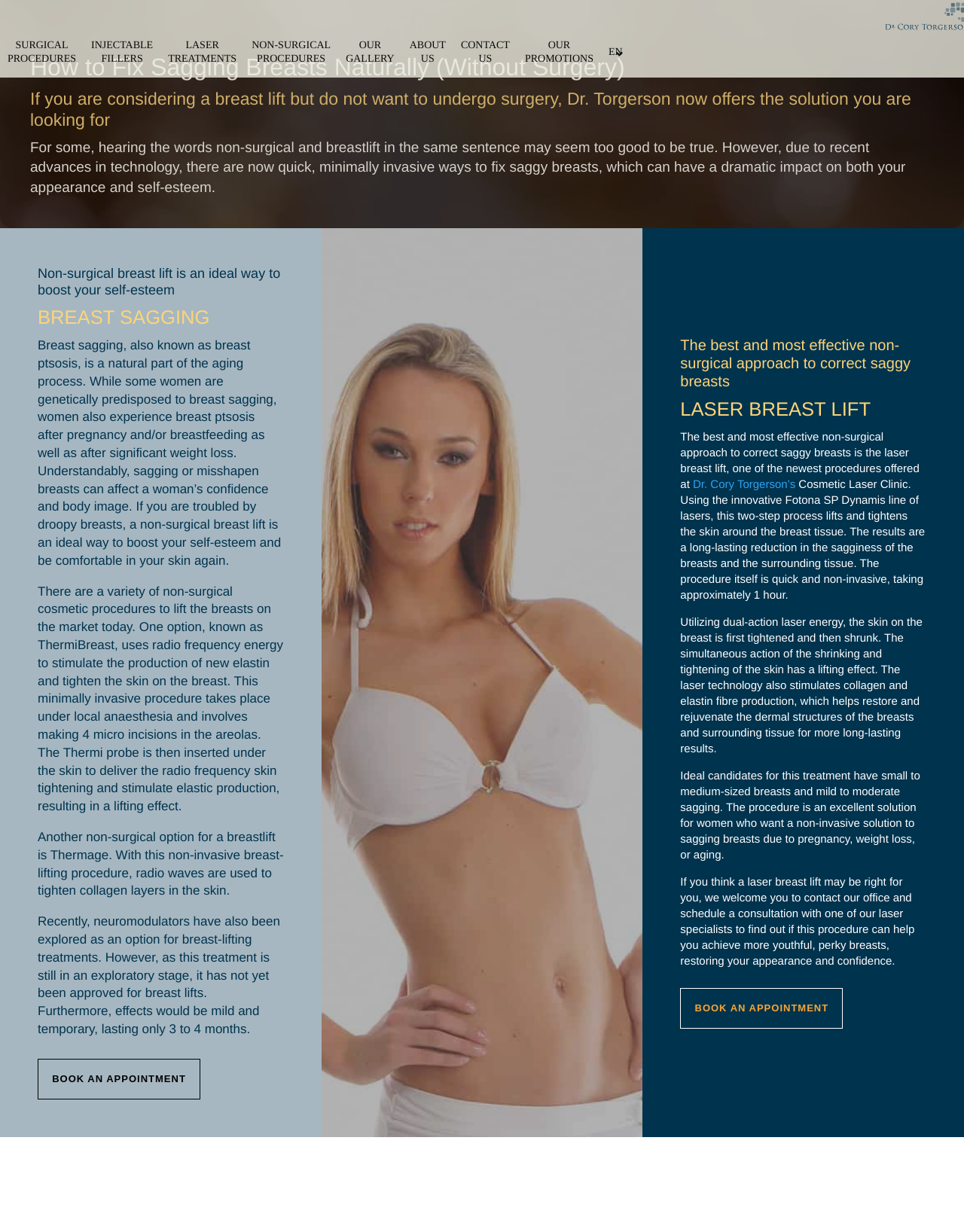Use a single word or phrase to answer the question:
What is the estimated time required for the laser breast lift procedure?

1 hour